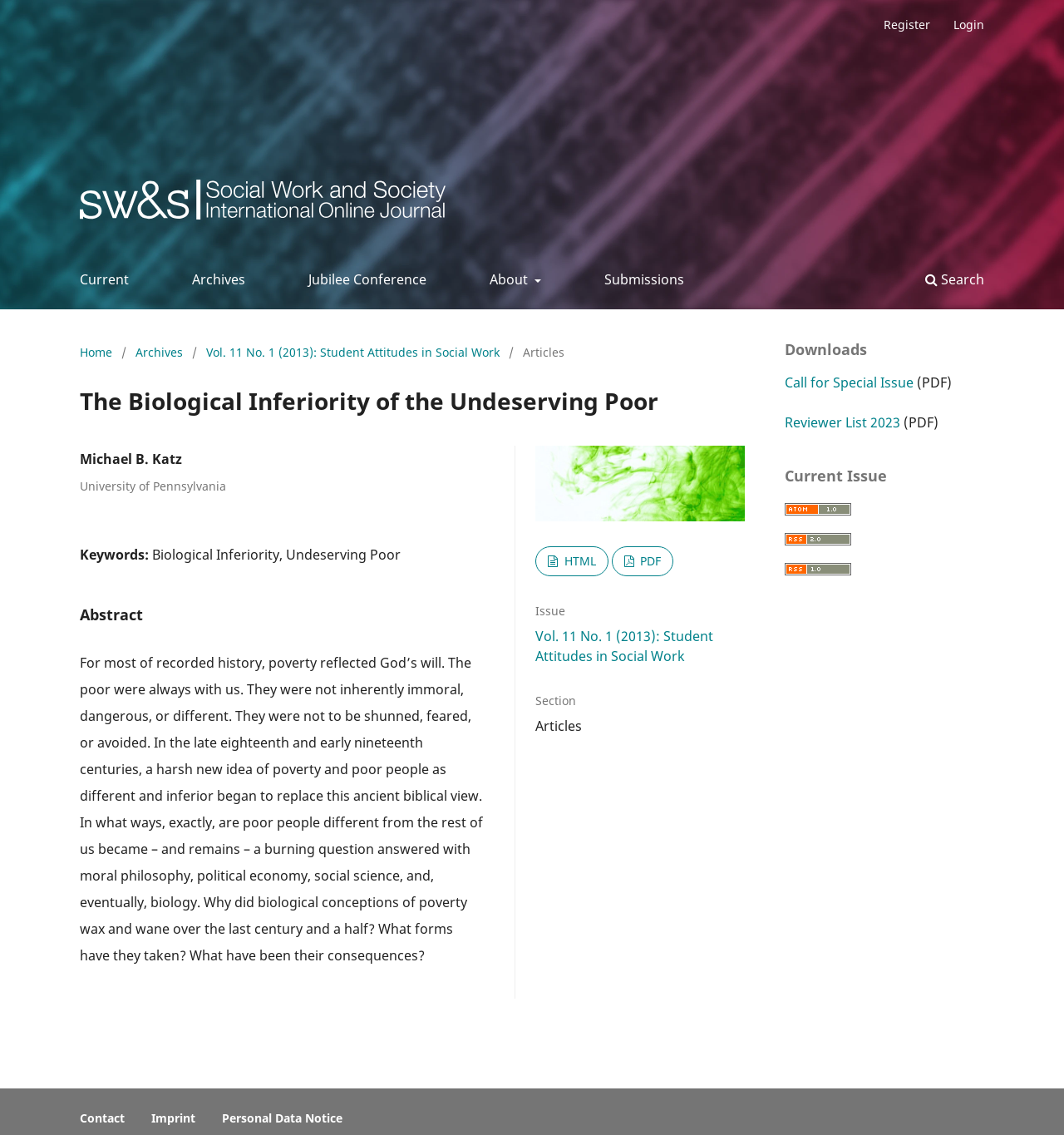Determine the bounding box coordinates of the section I need to click to execute the following instruction: "Learn more about Powder Filling Machine". Provide the coordinates as four float numbers between 0 and 1, i.e., [left, top, right, bottom].

None